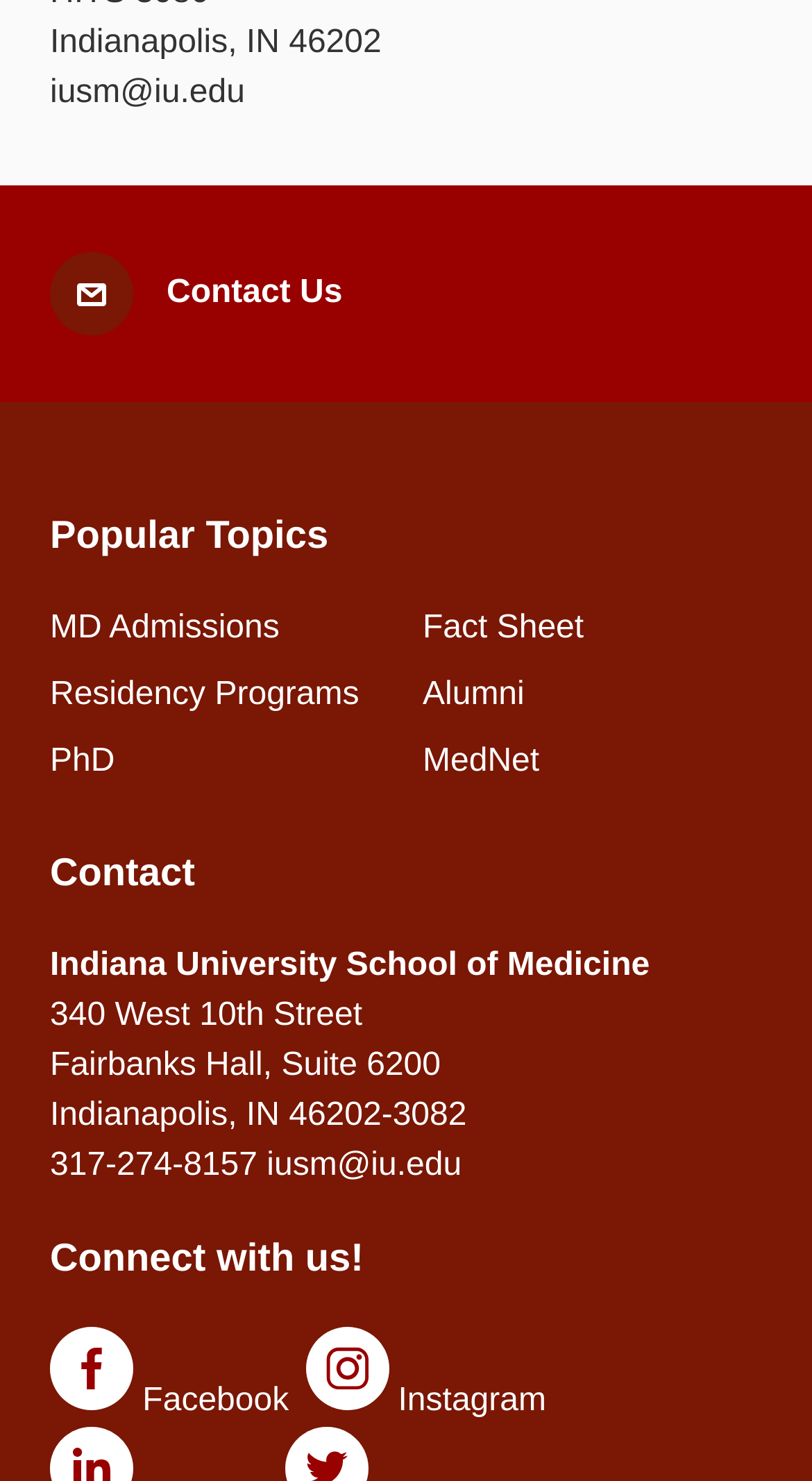Determine the bounding box coordinates of the clickable element to complete this instruction: "Click Contact Us". Provide the coordinates in the format of four float numbers between 0 and 1, [left, top, right, bottom].

[0.205, 0.181, 0.422, 0.214]